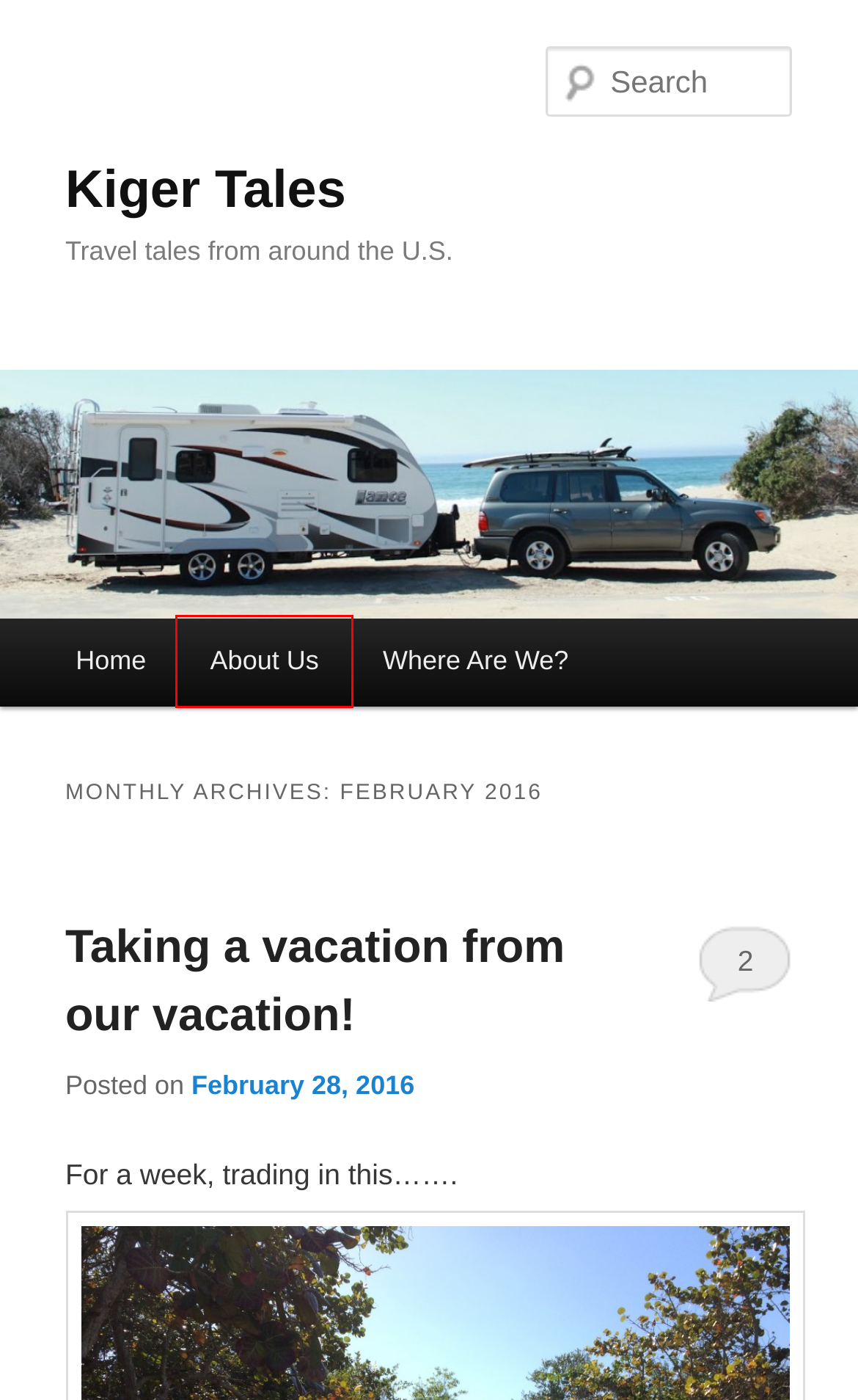Look at the given screenshot of a webpage with a red rectangle bounding box around a UI element. Pick the description that best matches the new webpage after clicking the element highlighted. The descriptions are:
A. Taking a vacation from our vacation! | Kiger Tales
B. June | 2016 | Kiger Tales
C. About Us | Kiger Tales
D. Kiger Tales | Travel tales from around the U.S.
E. September | 2016 | Kiger Tales
F. Social Distancing | Kiger Tales
G. May | 2016 | Kiger Tales
H. February | 2020 | Kiger Tales

C